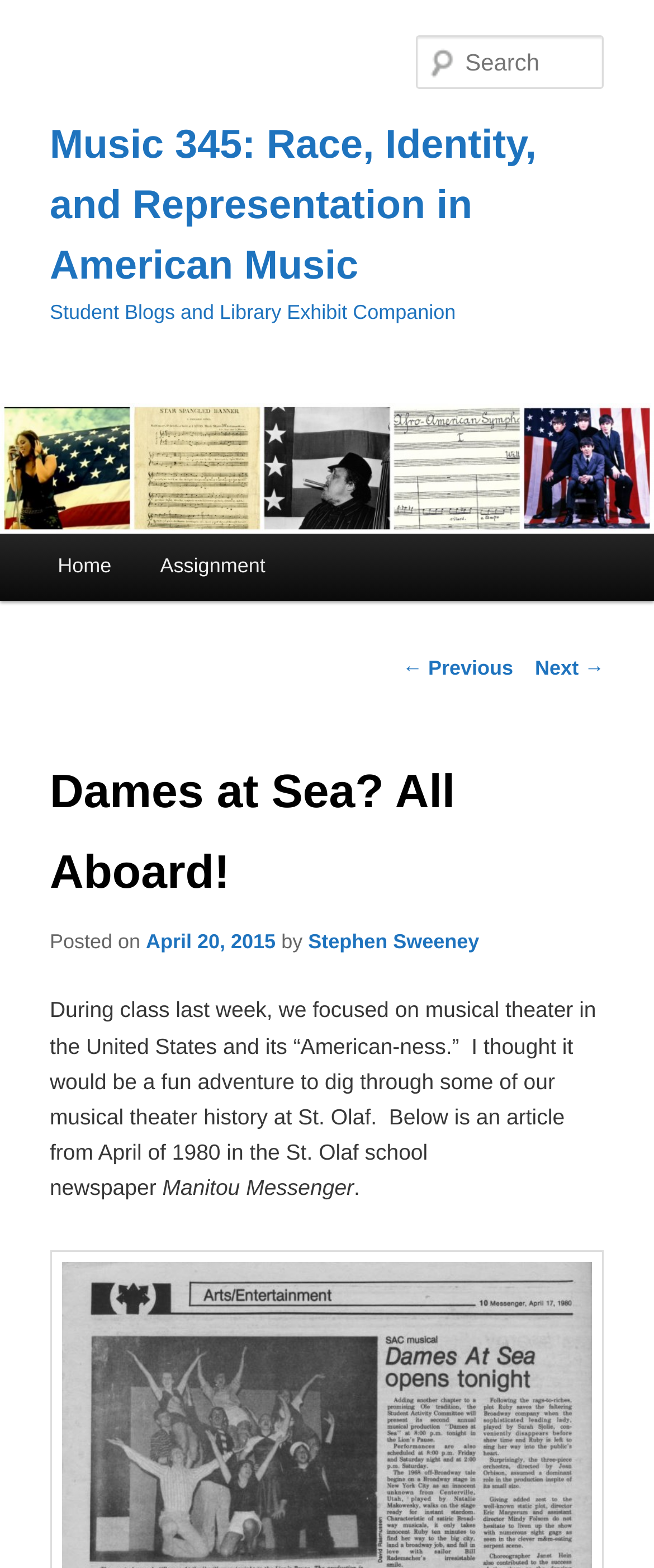Describe every aspect of the webpage in a detailed manner.

This webpage is about a student blog post titled "Dames at Sea? All Aboard!" within the course "Music 345: Race, Identity, and Representation in American Music". At the top of the page, there is a link to skip to the primary content. Below that, there is a heading with the course title, which is also a link. 

To the right of the course title, there is an image with the same title. Below the image, there is a search box labeled "Search". On the top-right corner, there is a main menu with links to "Home" and "Assignment". 

The main content of the page is a blog post, which starts with a heading "Dames at Sea? All Aboard!". The post is dated April 20, 2015, and is written by Stephen Sweeney. The post discusses the topic of musical theater in the United States and its "American-ness", and the author shares their thoughts on exploring musical theater history at St. Olaf. 

The post includes a reference to an article from April 1980 in the St. Olaf school newspaper, titled "Manitou Messenger". There are also links to navigate to the previous and next posts at the bottom of the page.